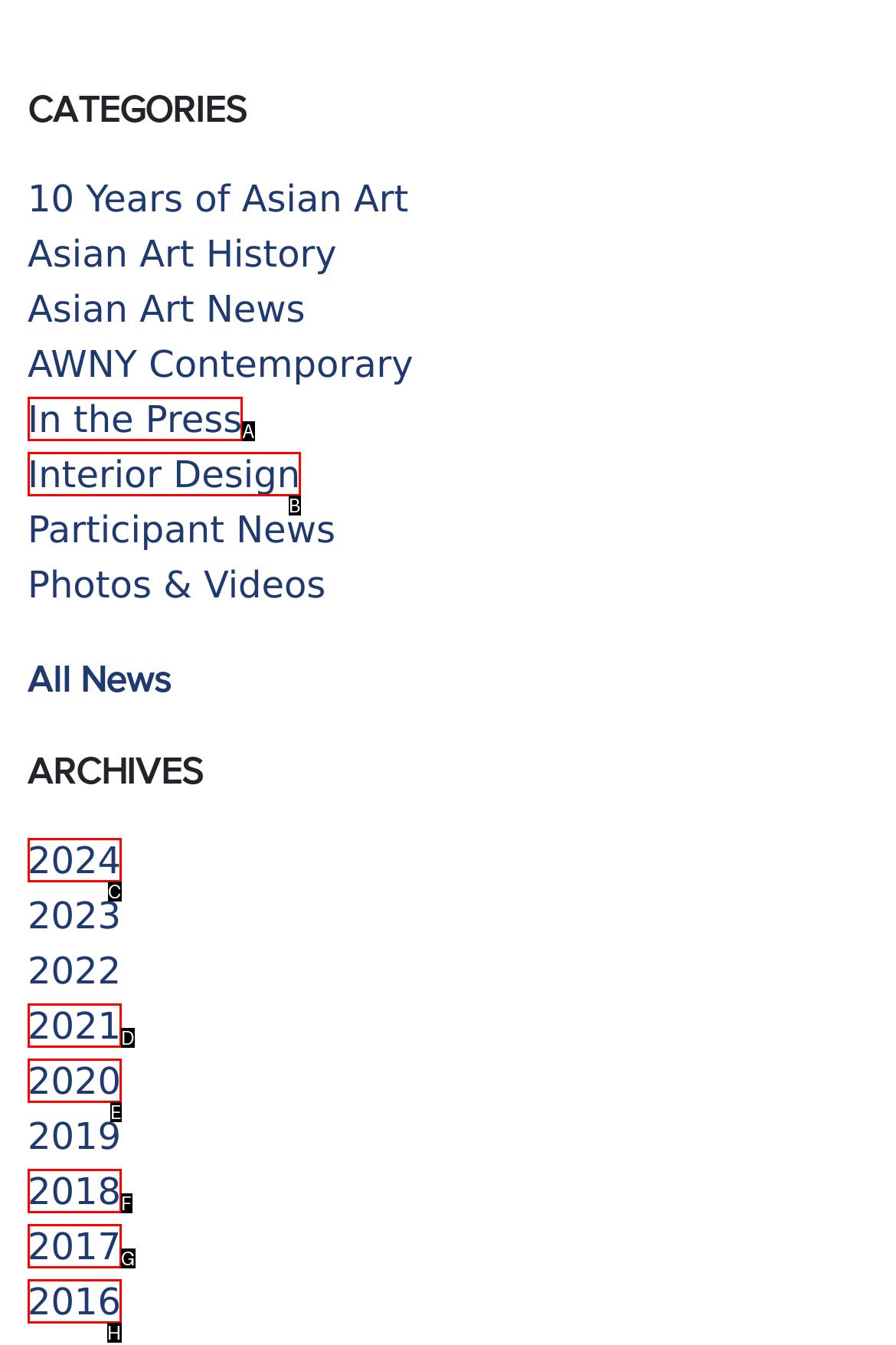Looking at the description: In the Press, identify which option is the best match and respond directly with the letter of that option.

A